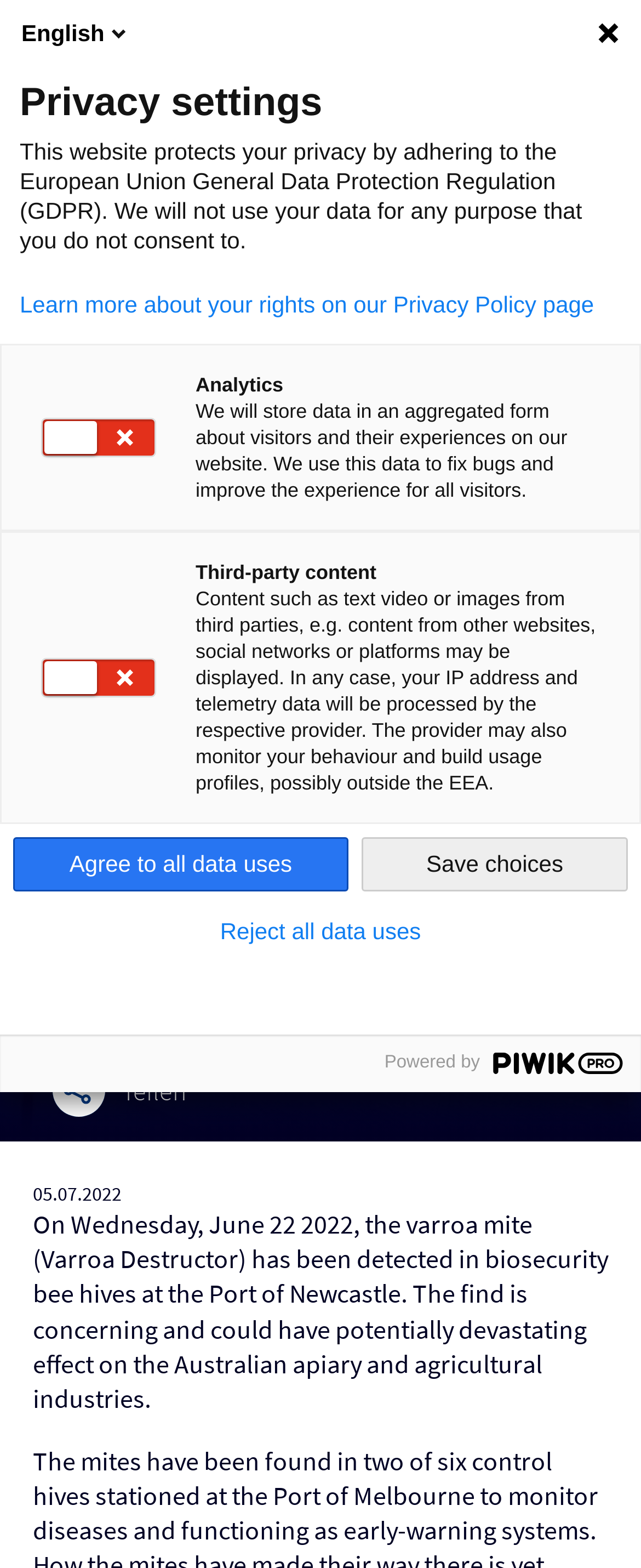Provide a brief response in the form of a single word or phrase:
What is the date of the Varroa Mite detection?

05.07.2022